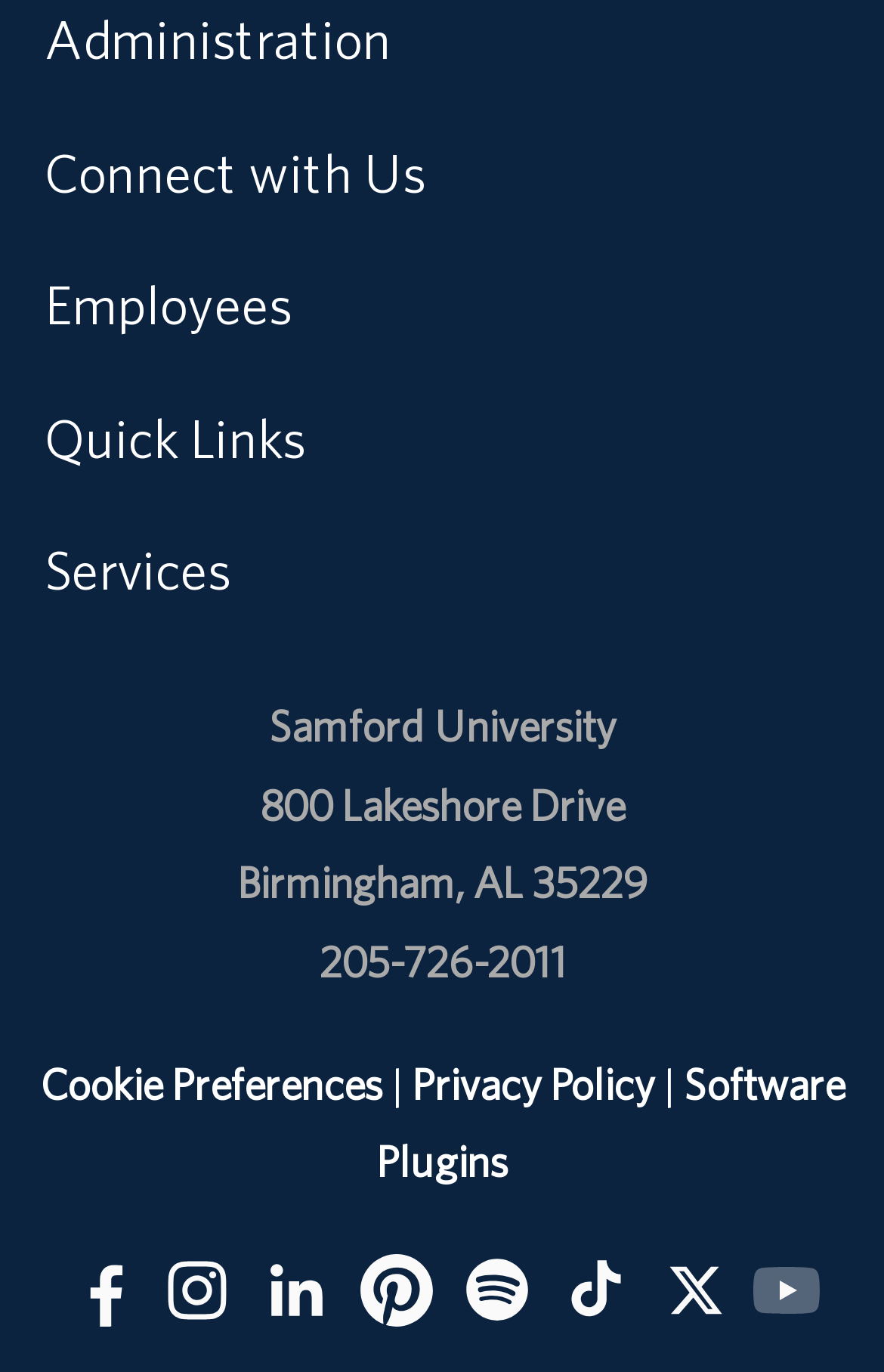What is the purpose of the 'Cookie Preferences' link?
Refer to the image and give a detailed response to the question.

The answer can be inferred by looking at the link element with the text 'Cookie Preferences' at coordinates [0.045, 0.771, 0.432, 0.808]. This suggests that the link is intended to allow users to set their cookie preferences.